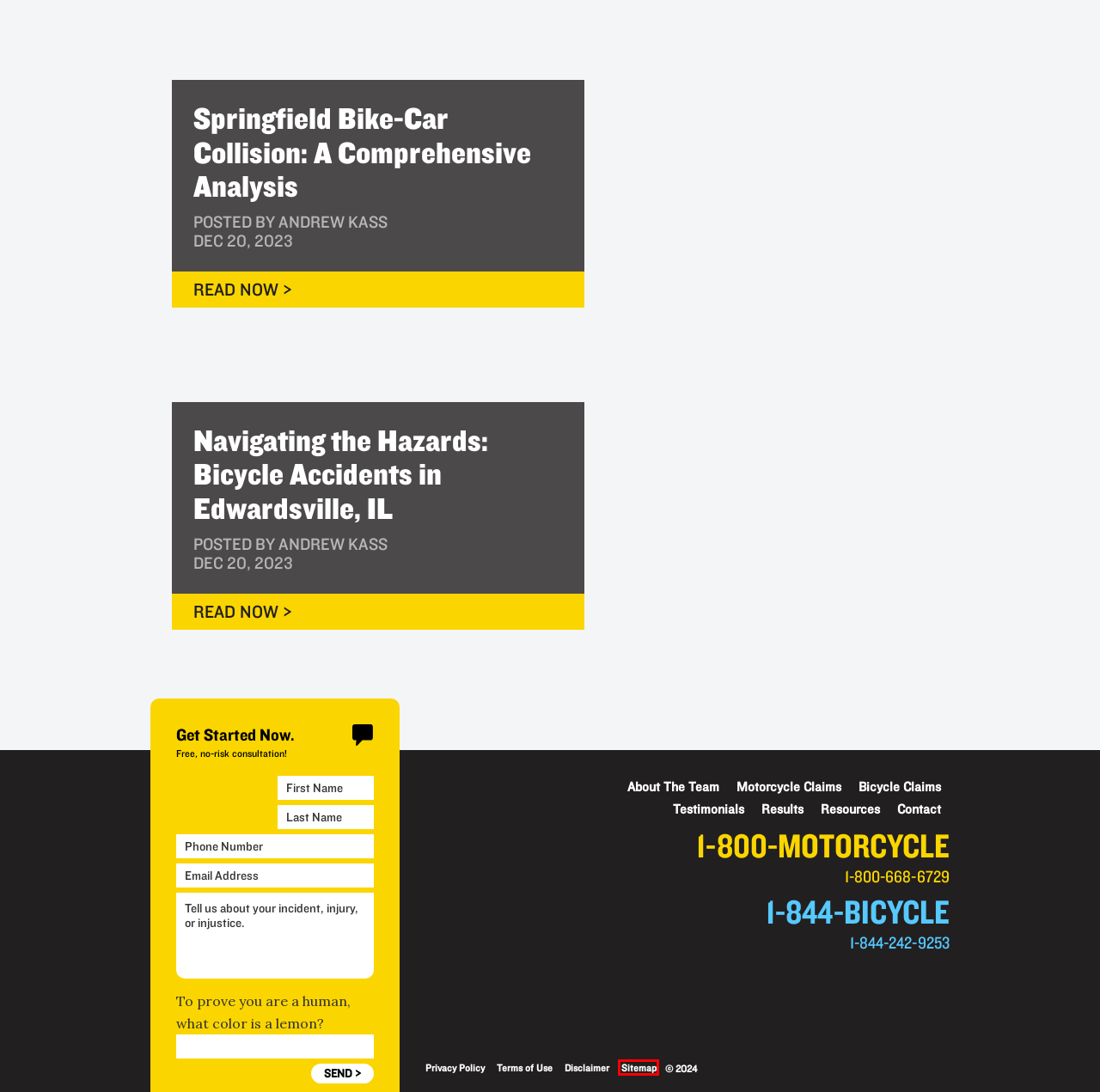You are presented with a screenshot of a webpage with a red bounding box. Select the webpage description that most closely matches the new webpage after clicking the element inside the red bounding box. The options are:
A. Vehicle Accident Lawyer - Kass & Moses
B. Meet the Kass and Moses Team - Kass & Moses
C. Navigating the Hazards: Bicycle Accidents in Edwardsville, IL - Kass & Moses
D. Springfield Bike-Car Collision: A Comprehensive Analysis - Kass & Moses
E. Sitemap - Kass & Moses
F. Terms of Use - Kass & Moses
G. Testimonials - Kass & Moses
H. Disclaimer - Kass & Moses

E